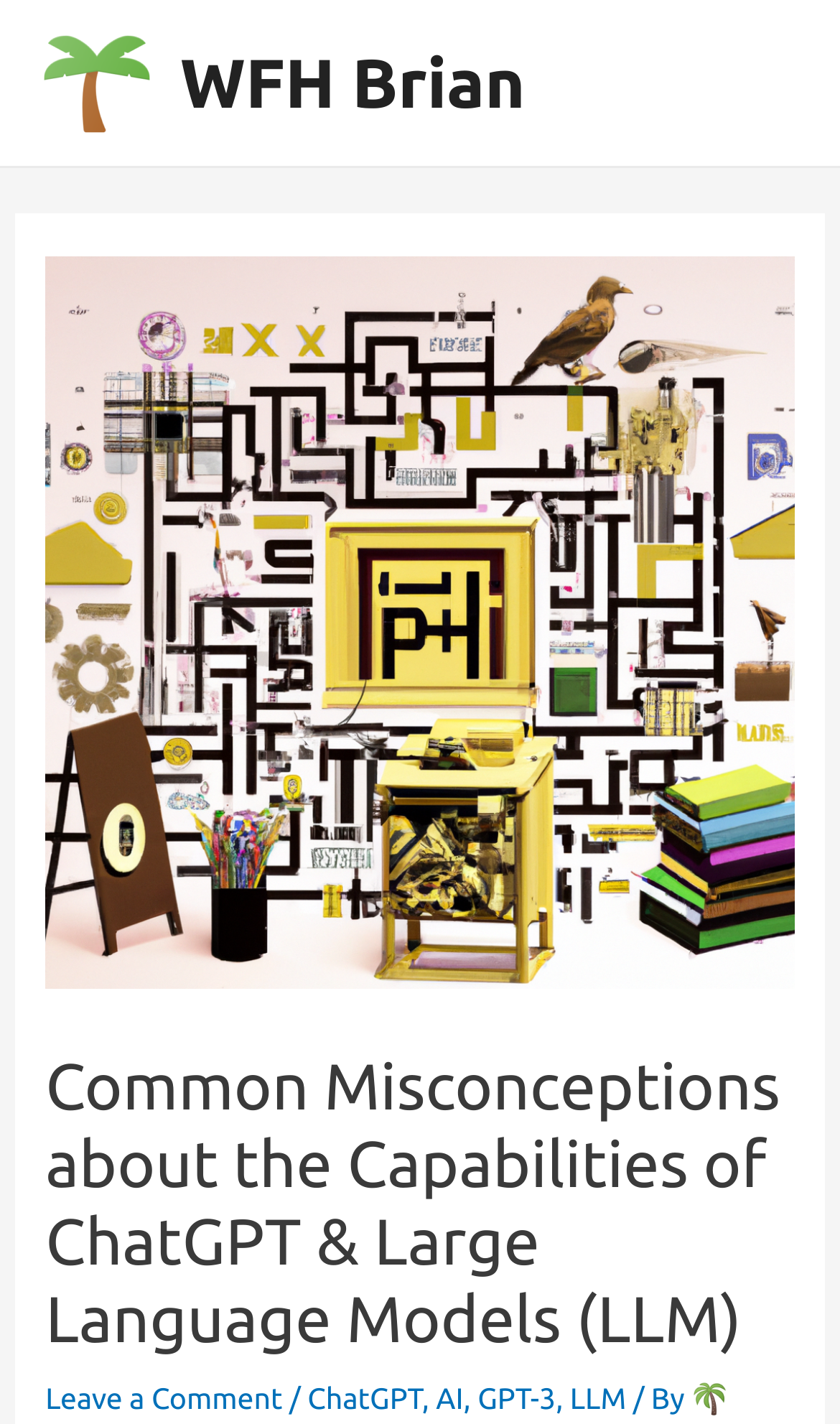Please analyze the image and give a detailed answer to the question:
What is the name of the author?

I found the author's name by looking at the link element with the text 'WFH Brian' which is located at the top of the page, indicating that it is the author's name.